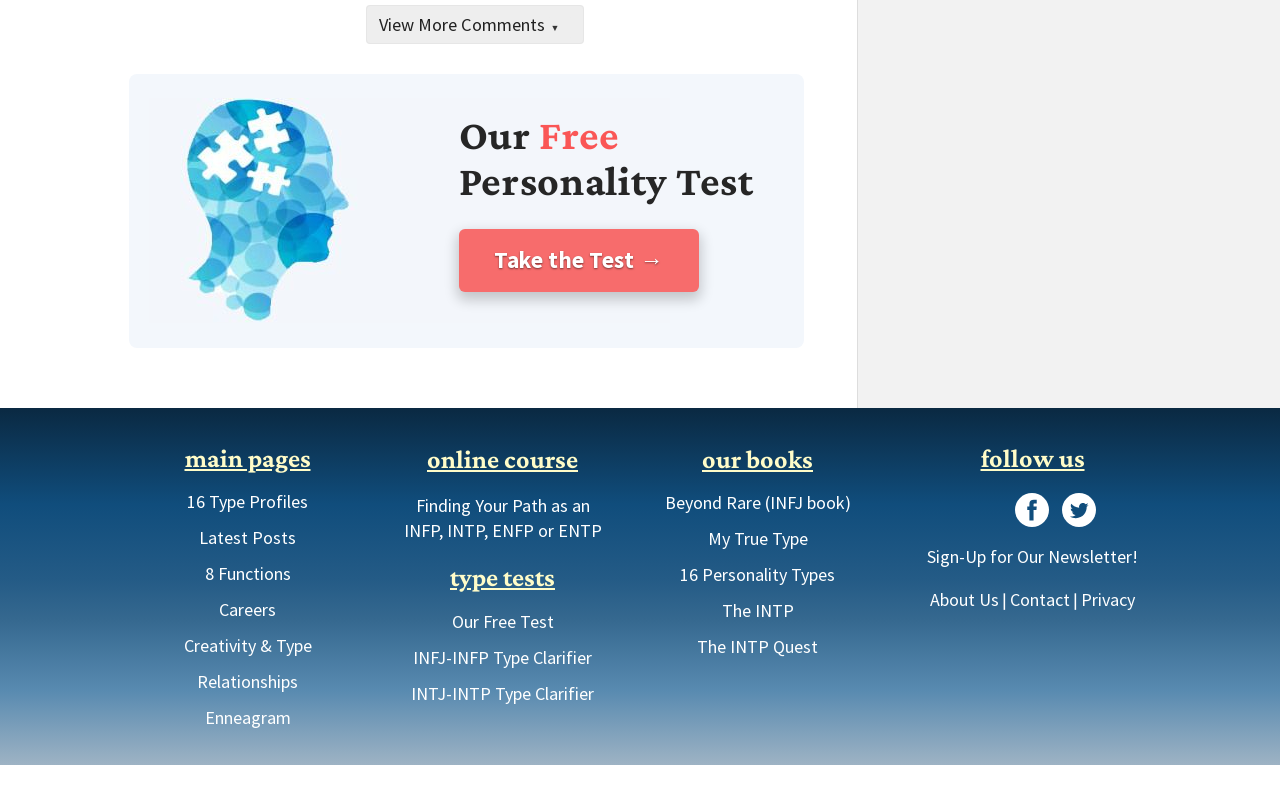Identify the bounding box coordinates of the clickable region necessary to fulfill the following instruction: "View more comments". The bounding box coordinates should be four float numbers between 0 and 1, i.e., [left, top, right, bottom].

[0.286, 0.011, 0.457, 0.046]